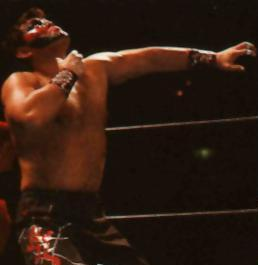Can you give a detailed response to the following question using the information from the image? What is the audience's reaction to Hasha Koroshiya?

According to the caption, 'the audience reacts with boos', indicating that the crowd is responding negatively to Hasha Koroshiya's presence in the ring.